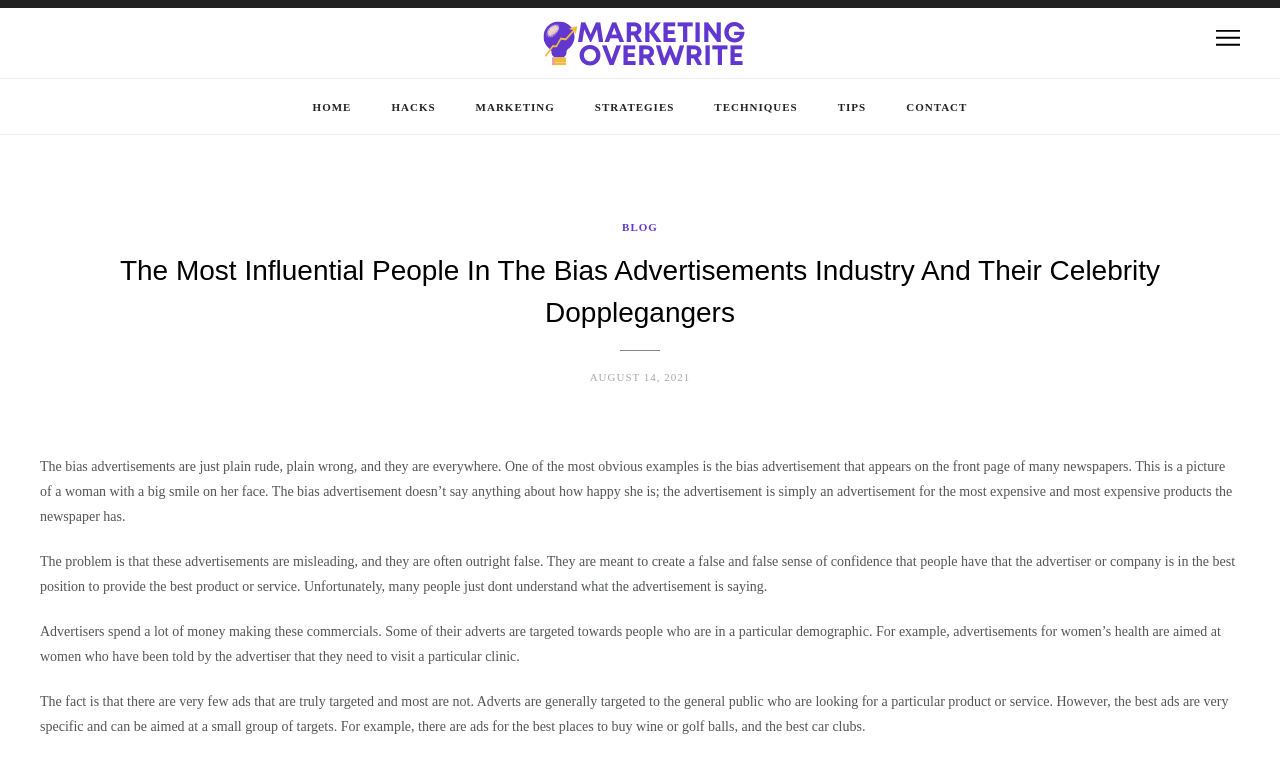Answer the question below with a single word or a brief phrase: 
What is the date of the article?

AUGUST 14, 2021